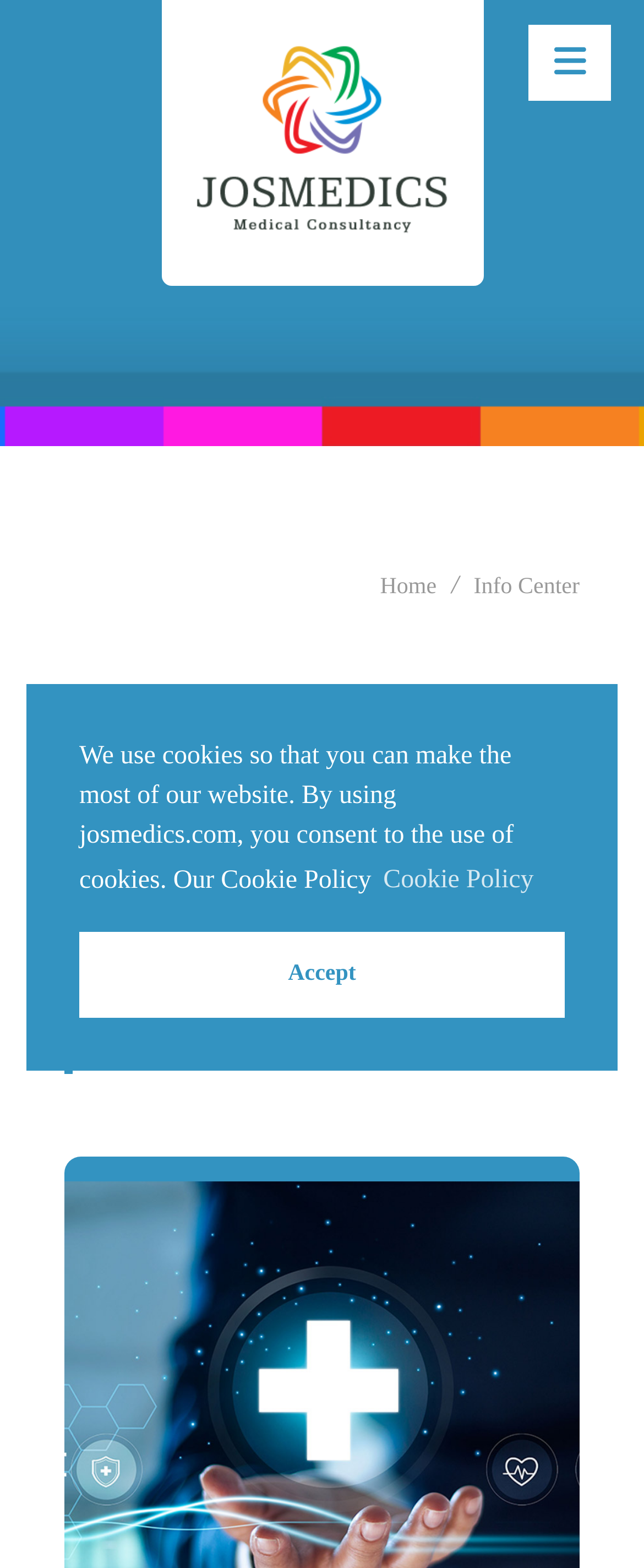Reply to the question with a brief word or phrase: What is the text of the cookie consent message?

We use cookies...